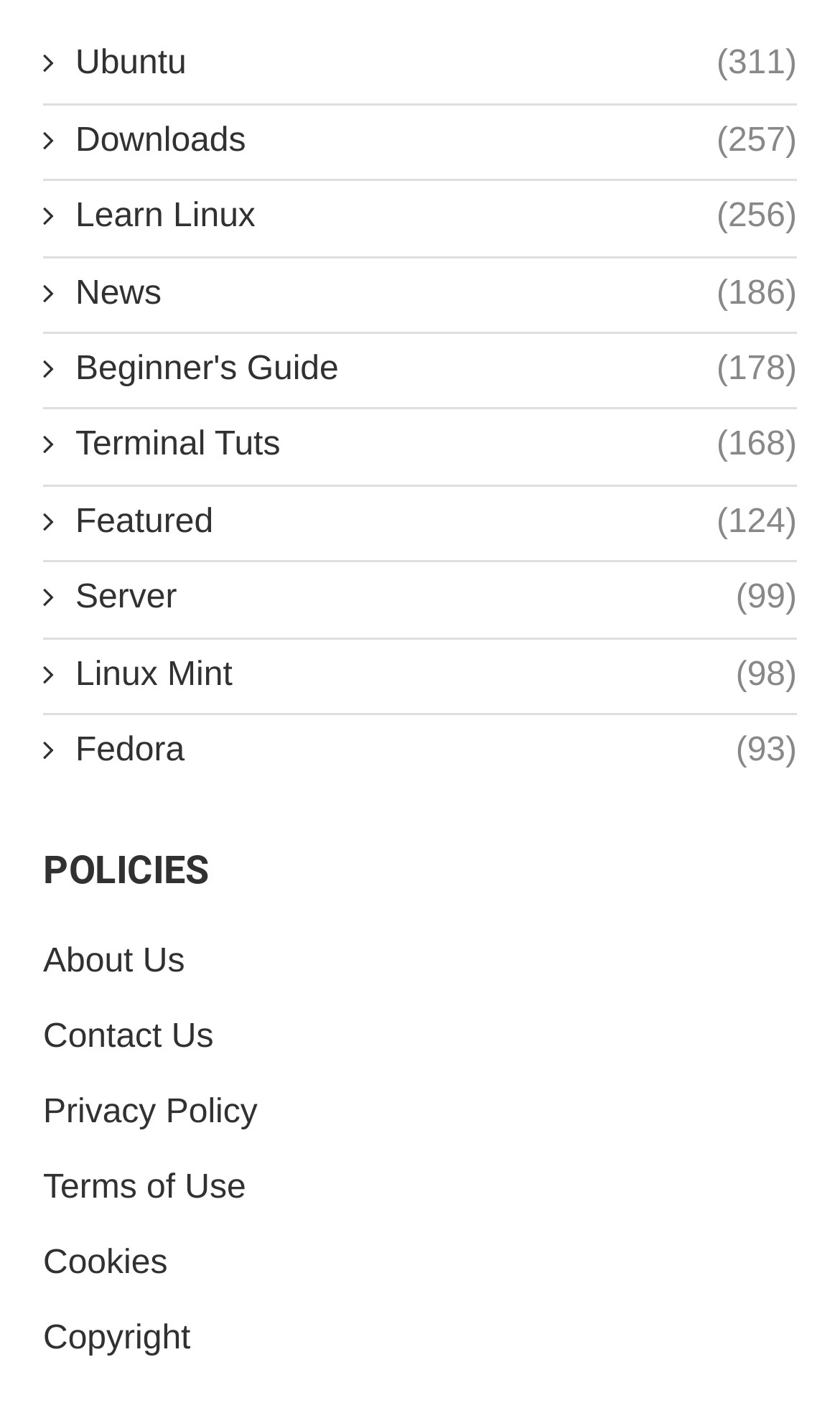Use a single word or phrase to answer the question: 
What is the last link on the bottom section of the webpage?

Copyright